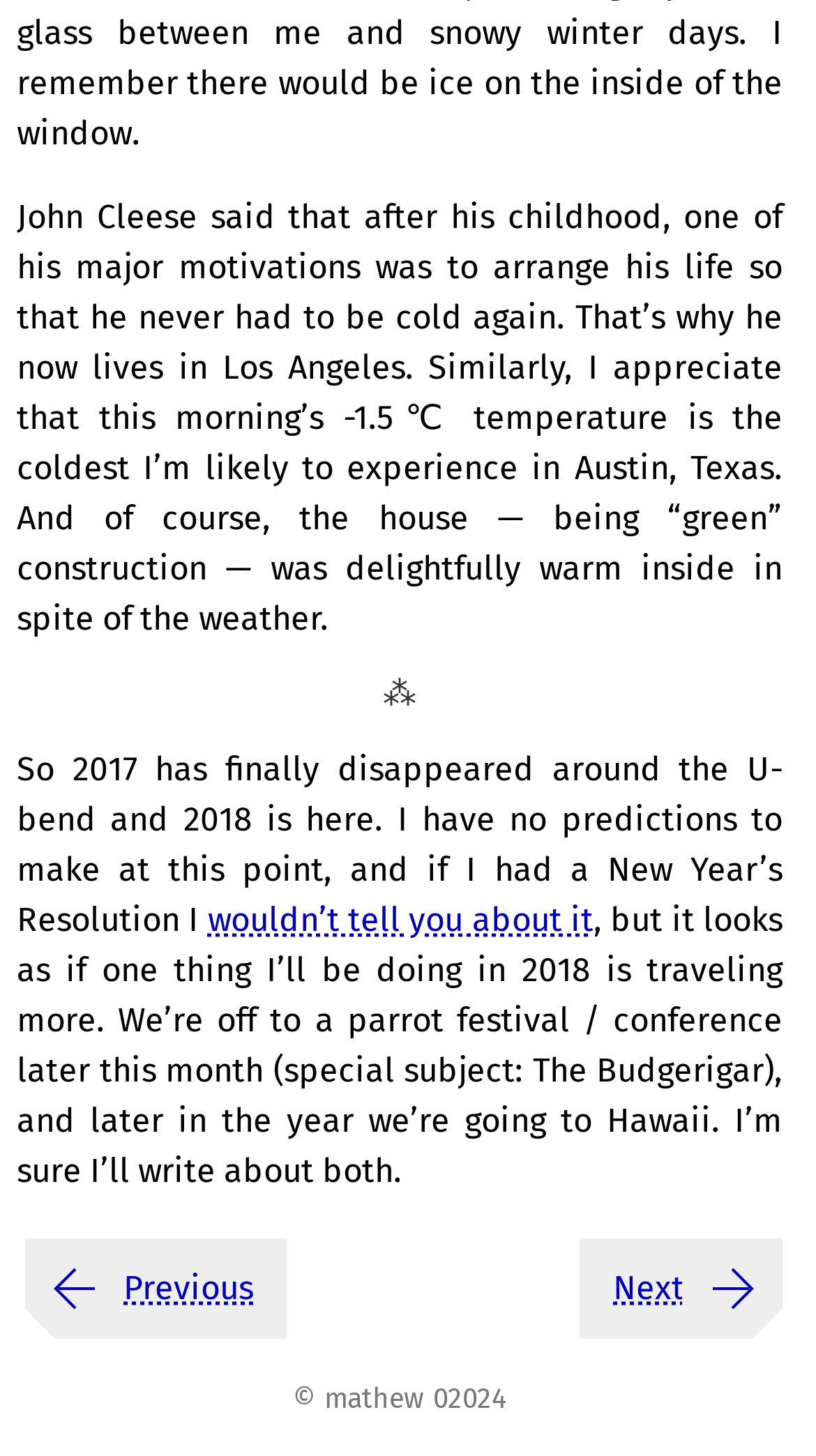What is the temperature mentioned in the text?
Give a single word or phrase as your answer by examining the image.

-1.5℃